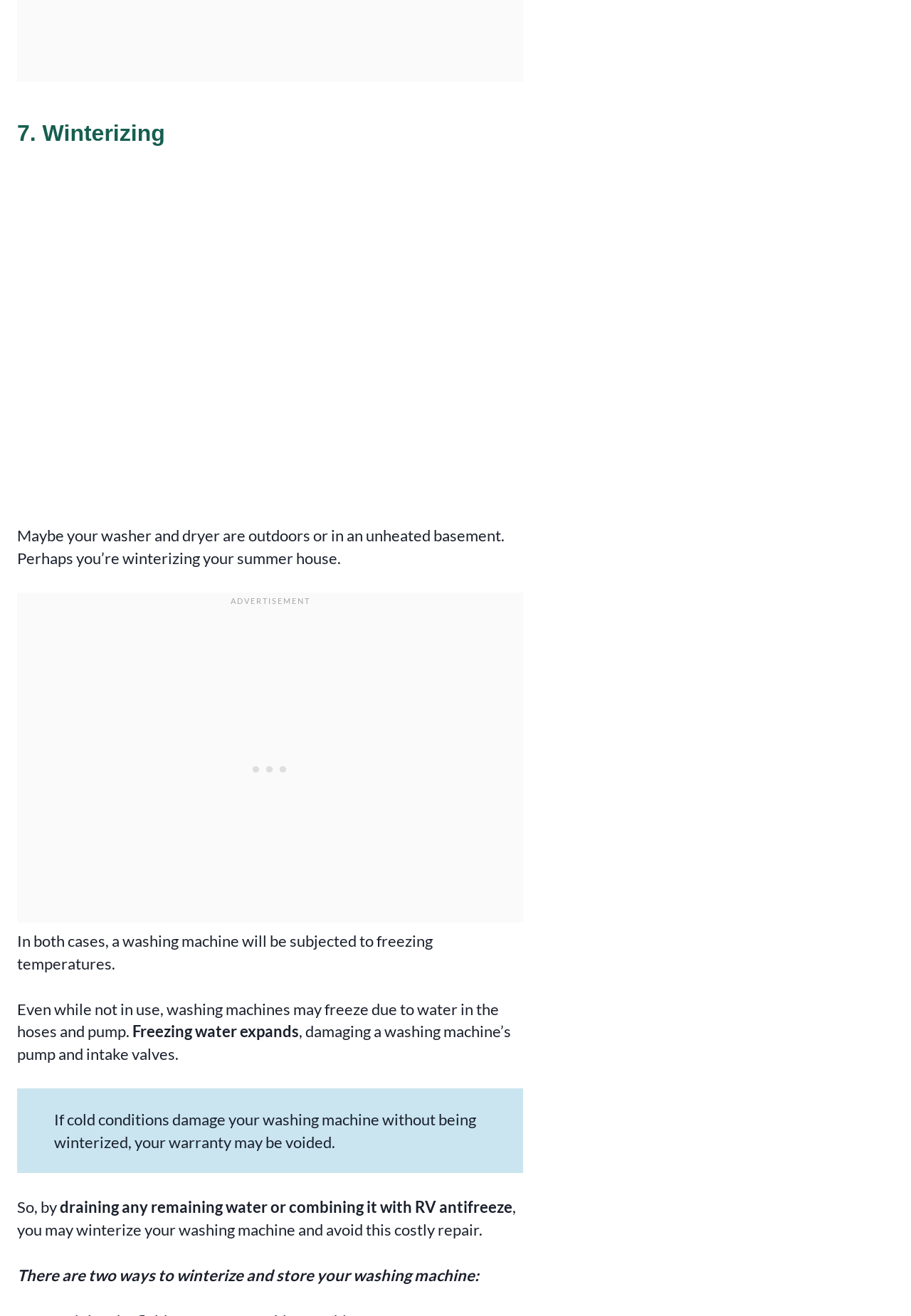From the details in the image, provide a thorough response to the question: What is the purpose of winterizing a washing machine?

According to the webpage, winterizing a washing machine is necessary to avoid costly repair due to freezing temperatures that can damage the pump and intake valves. If the washing machine is not winterized, the warranty may be voided.